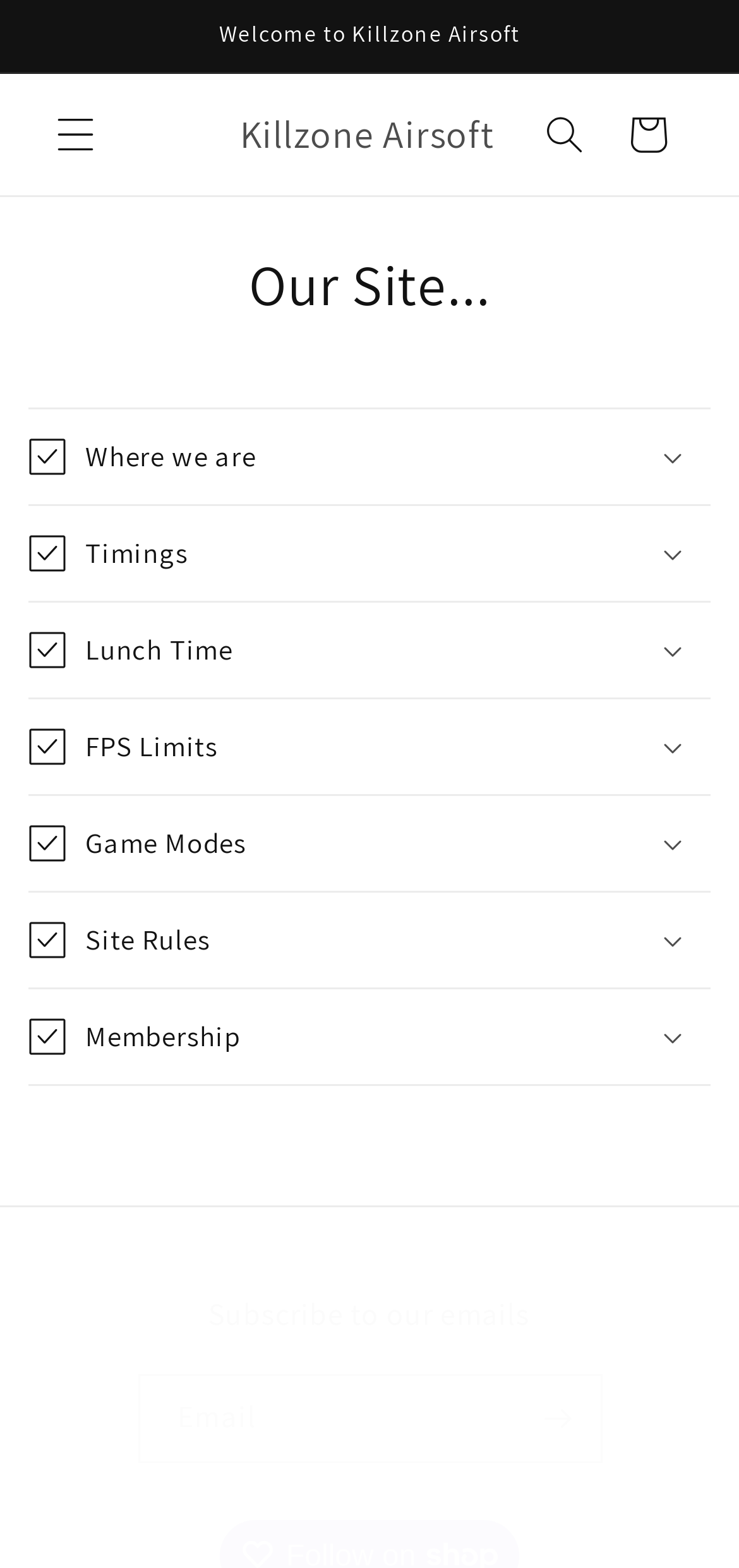Can you provide the bounding box coordinates for the element that should be clicked to implement the instruction: "Subscribe to our emails"?

[0.699, 0.876, 0.812, 0.933]